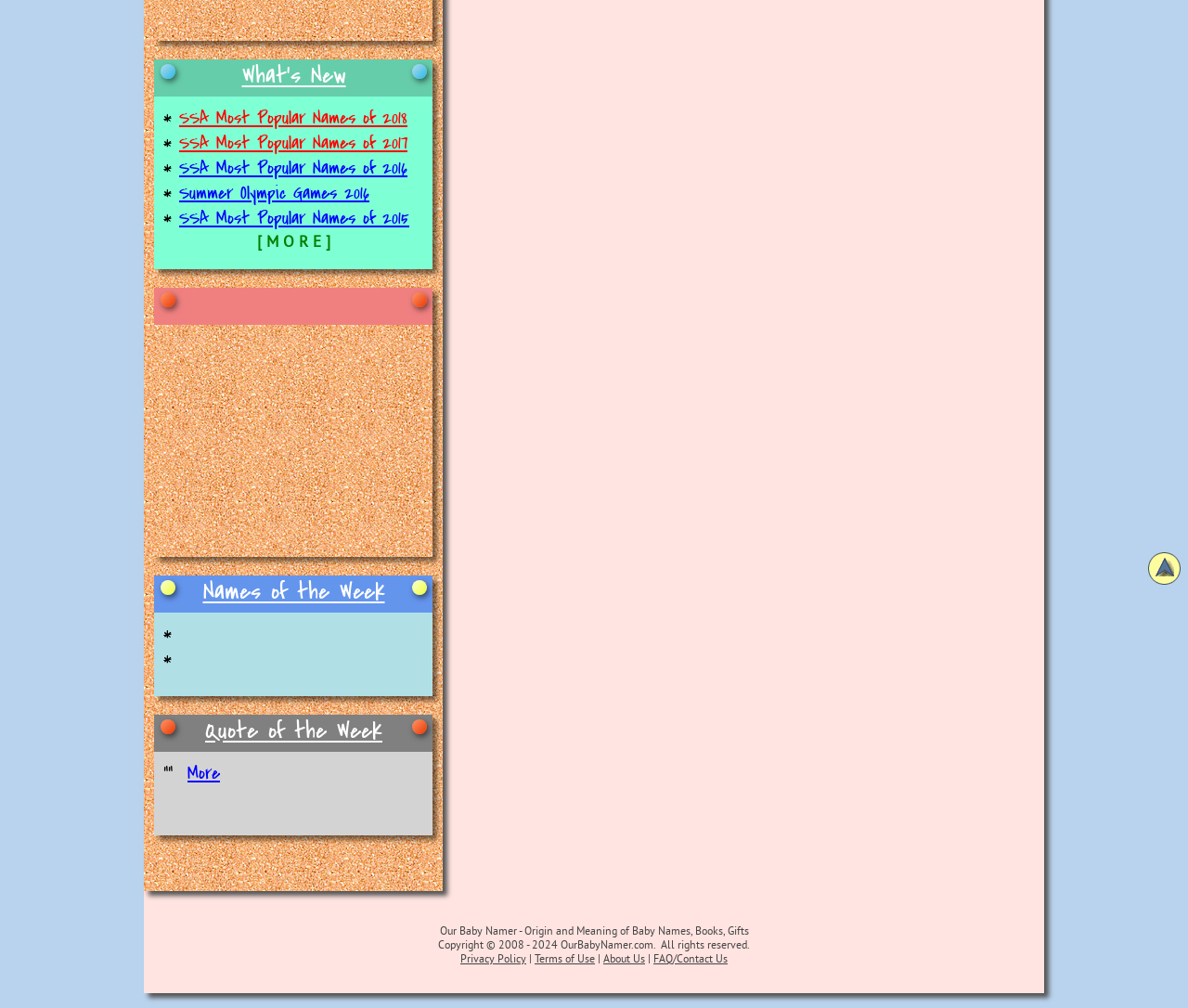Find the UI element described as: "Summer Olympic Games 2016" and predict its bounding box coordinates. Ensure the coordinates are four float numbers between 0 and 1, [left, top, right, bottom].

[0.151, 0.18, 0.311, 0.204]